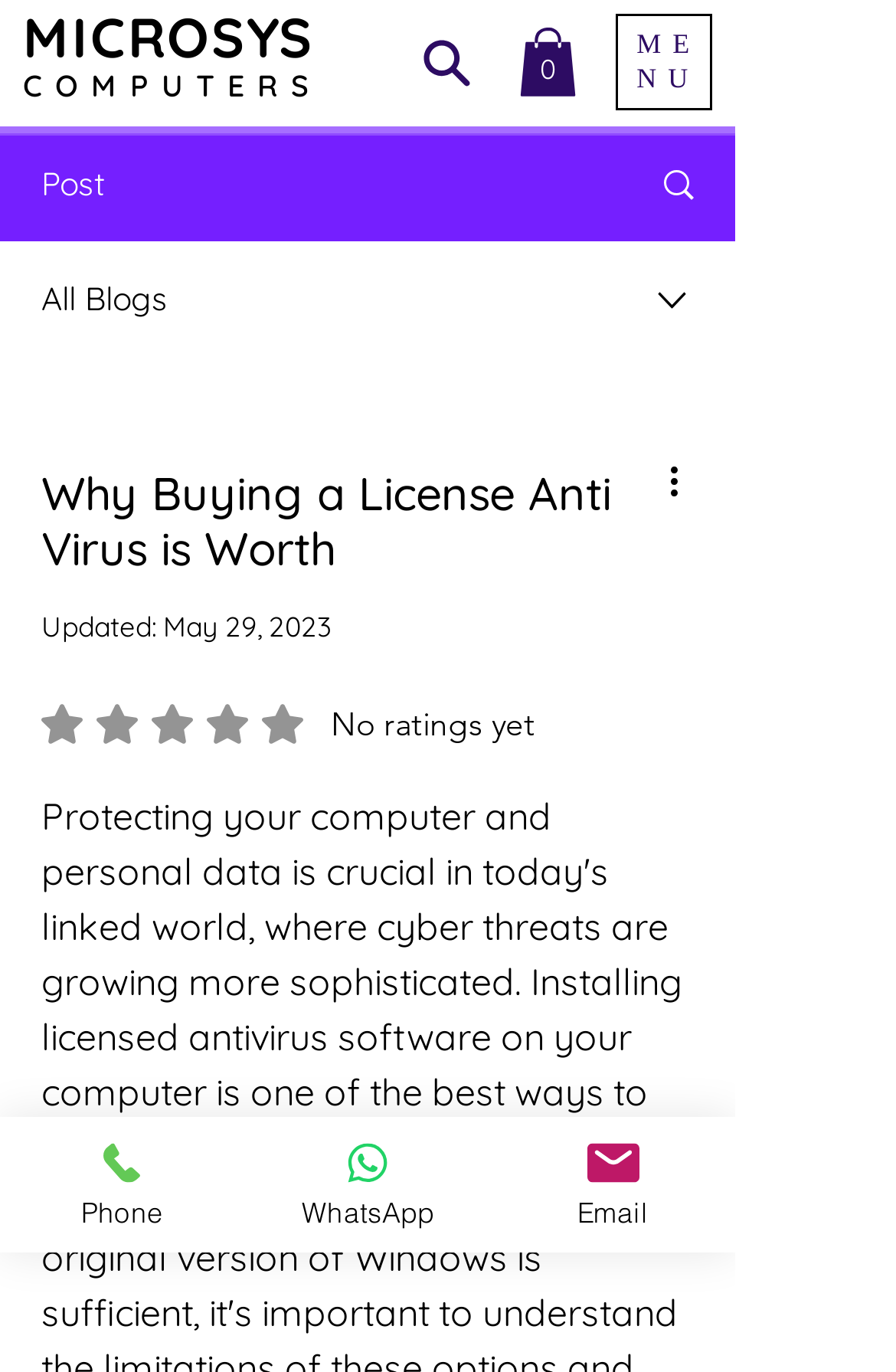Identify the bounding box coordinates of the region that needs to be clicked to carry out this instruction: "Search for something". Provide these coordinates as four float numbers ranging from 0 to 1, i.e., [left, top, right, bottom].

[0.467, 0.025, 0.531, 0.067]